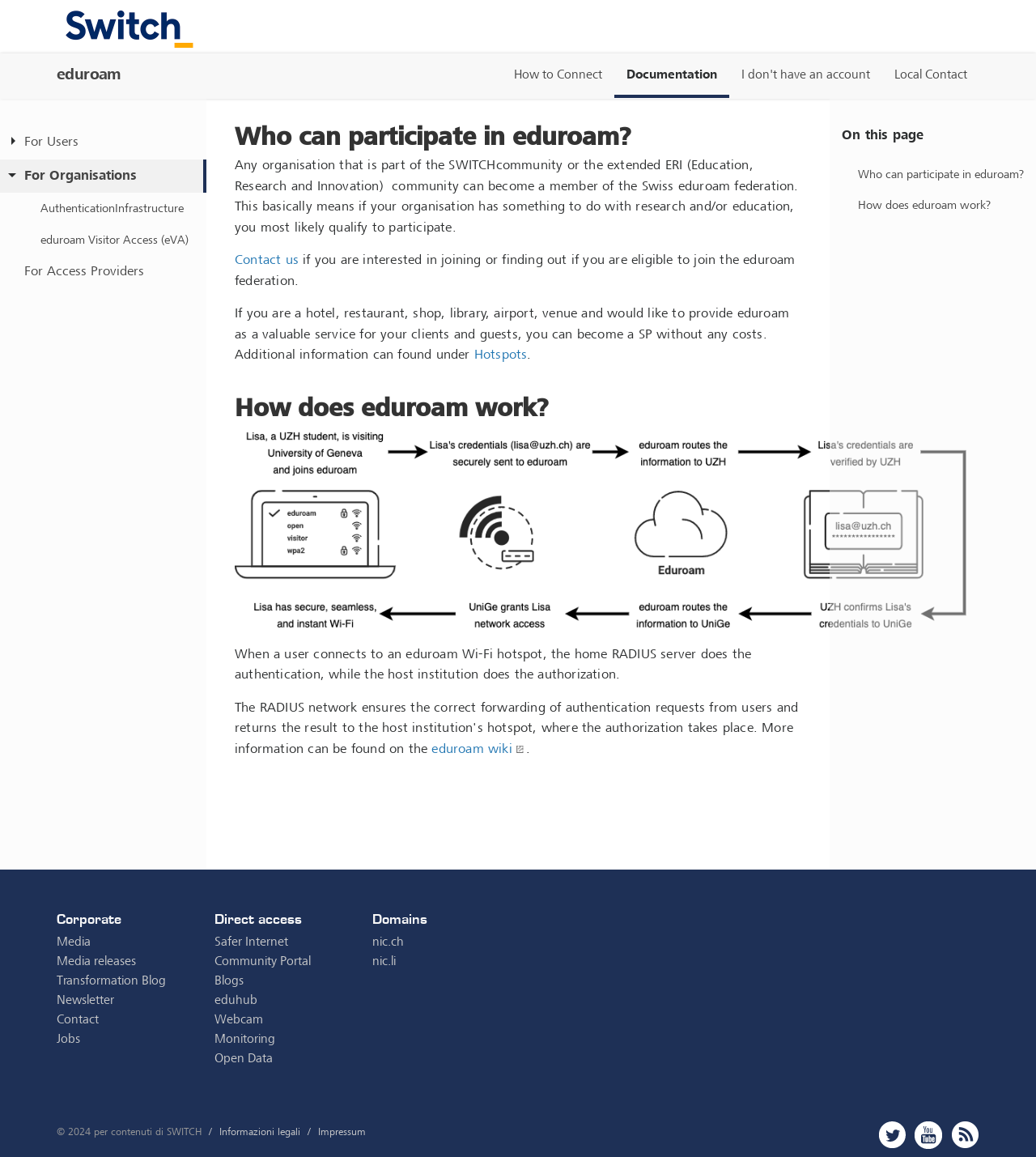Please determine the bounding box coordinates of the element's region to click in order to carry out the following instruction: "Click on 'Home'". The coordinates should be four float numbers between 0 and 1, i.e., [left, top, right, bottom].

None